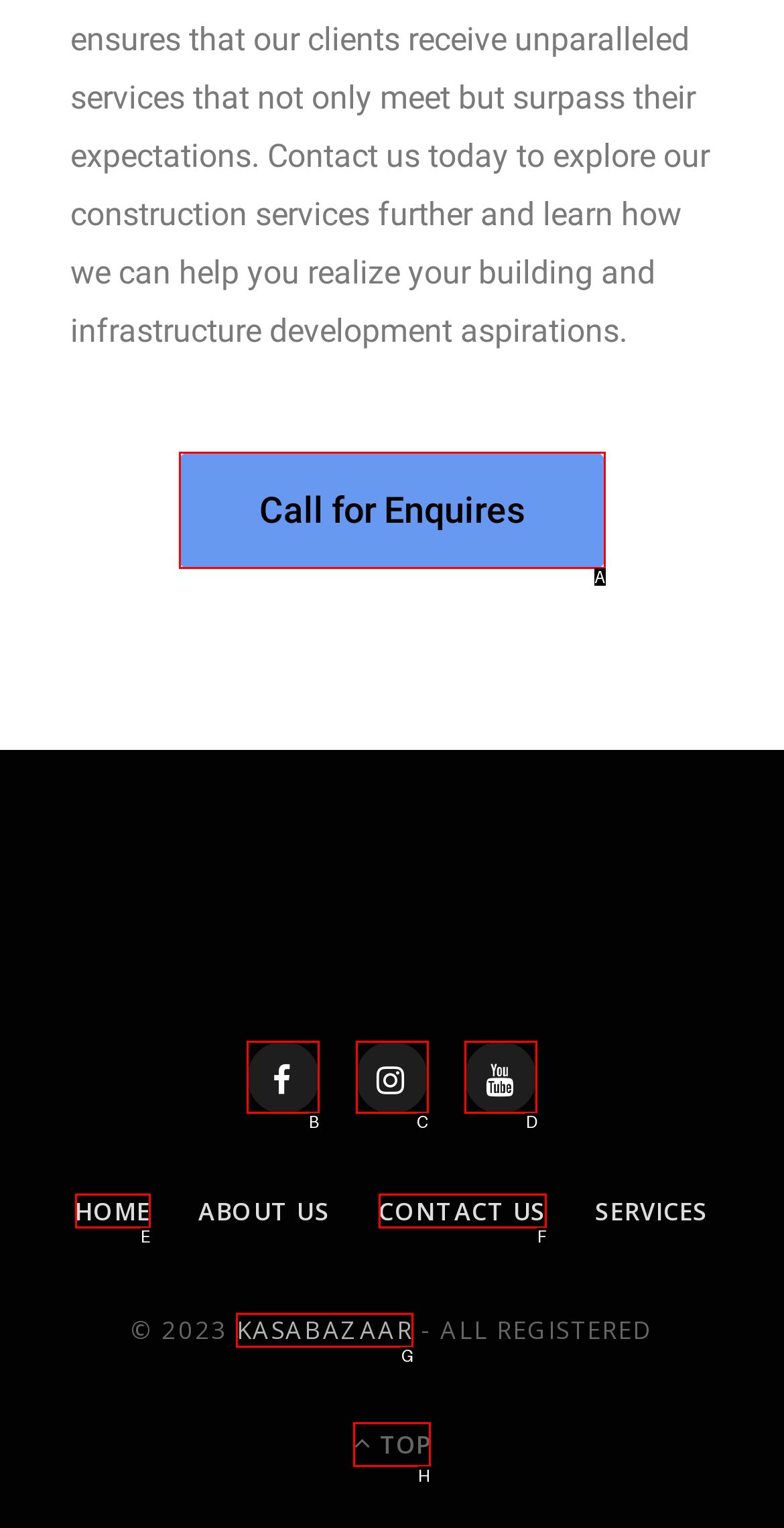Given the task: Scroll to top, tell me which HTML element to click on.
Answer with the letter of the correct option from the given choices.

H